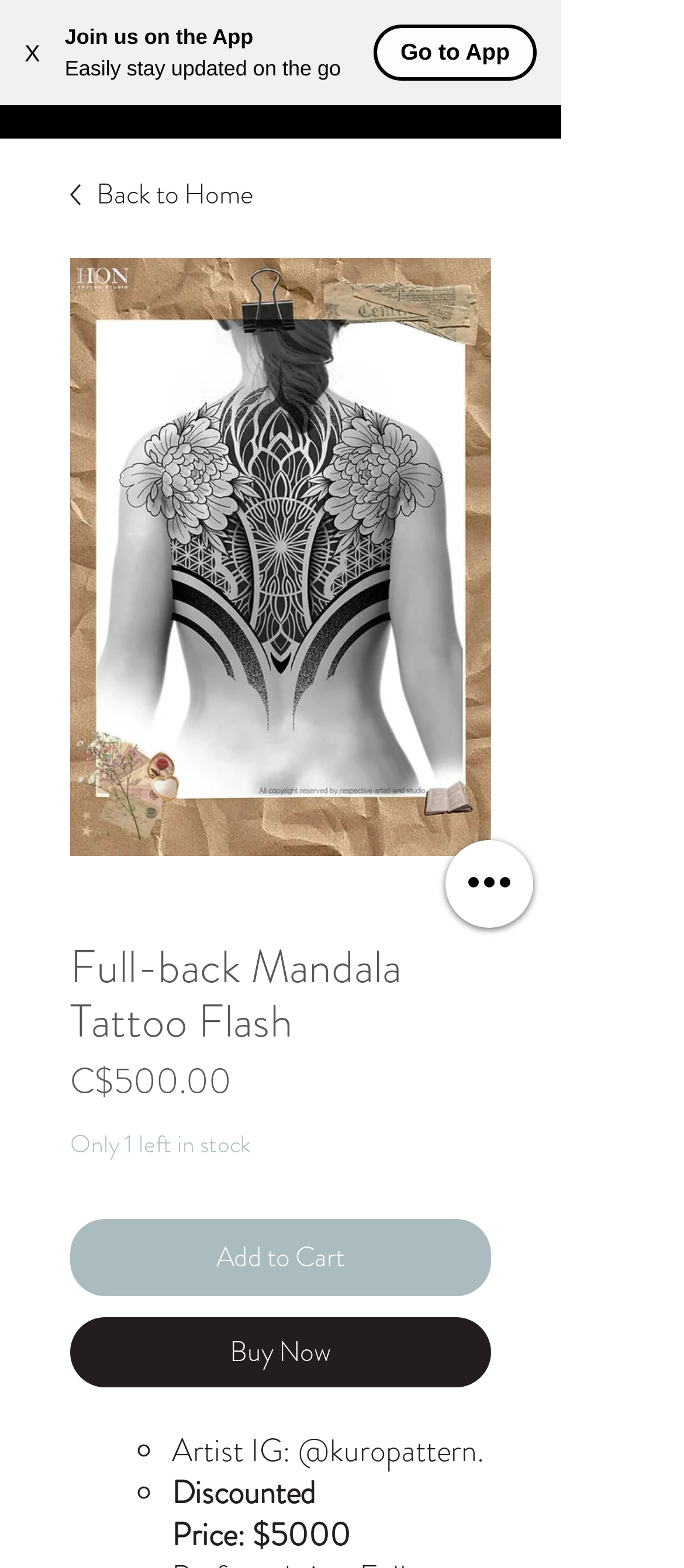What is the Instagram handle of the artist?
Using the visual information from the image, give a one-word or short-phrase answer.

@kuropattern